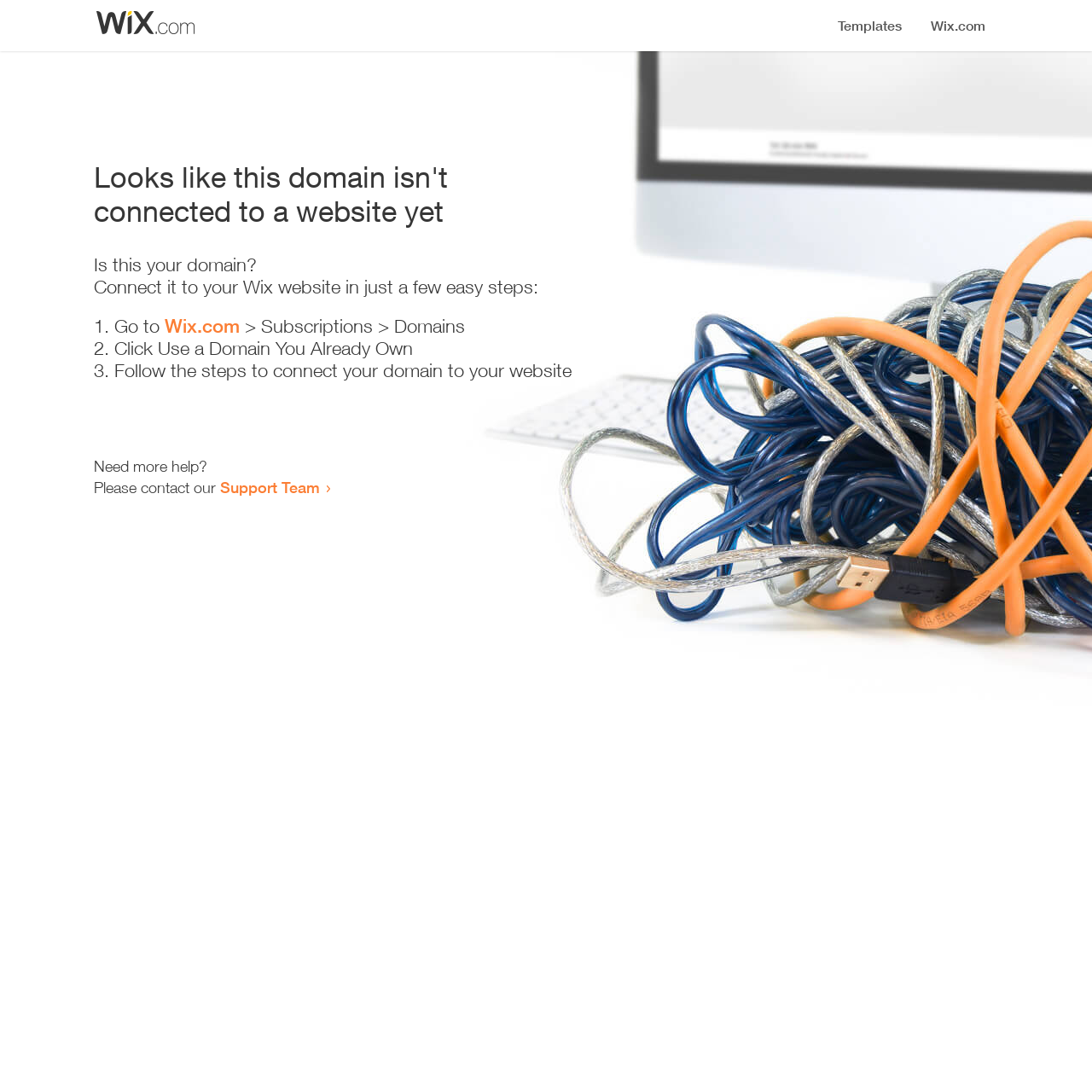Can you find and provide the title of the webpage?

Looks like this domain isn't
connected to a website yet